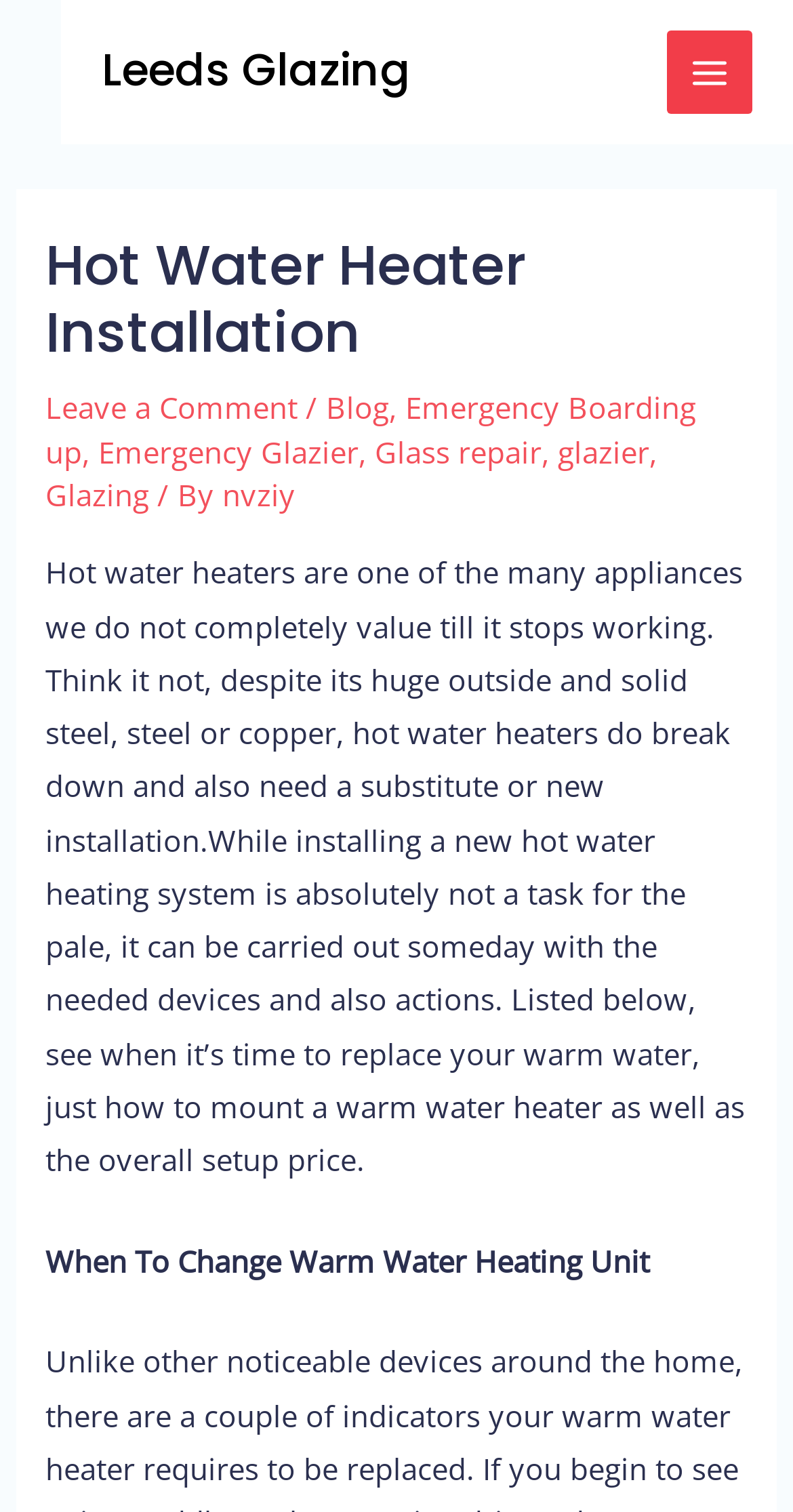Please determine the bounding box coordinates for the UI element described as: "Emergency Boarding up".

[0.058, 0.256, 0.878, 0.311]